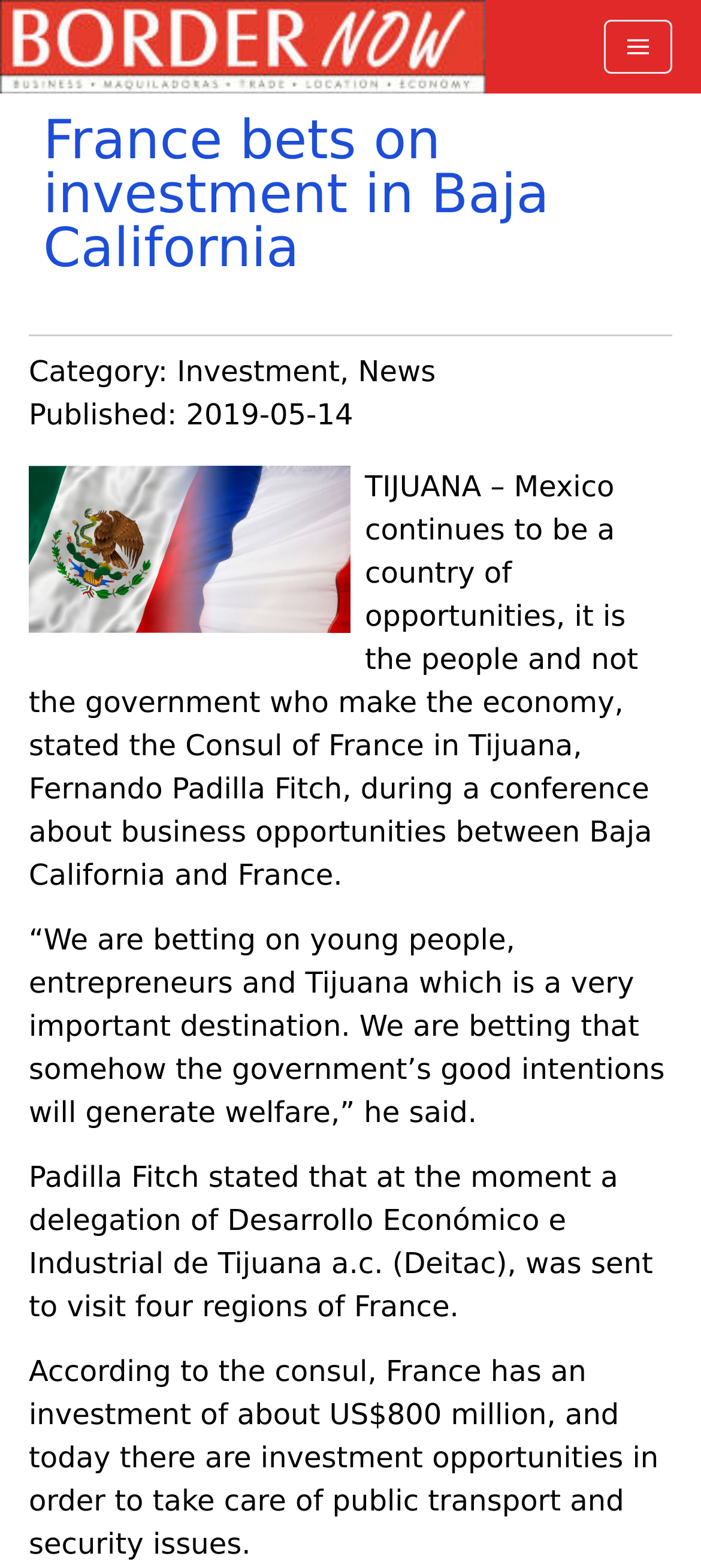Please reply with a single word or brief phrase to the question: 
What is the category of this news?

Investment, News